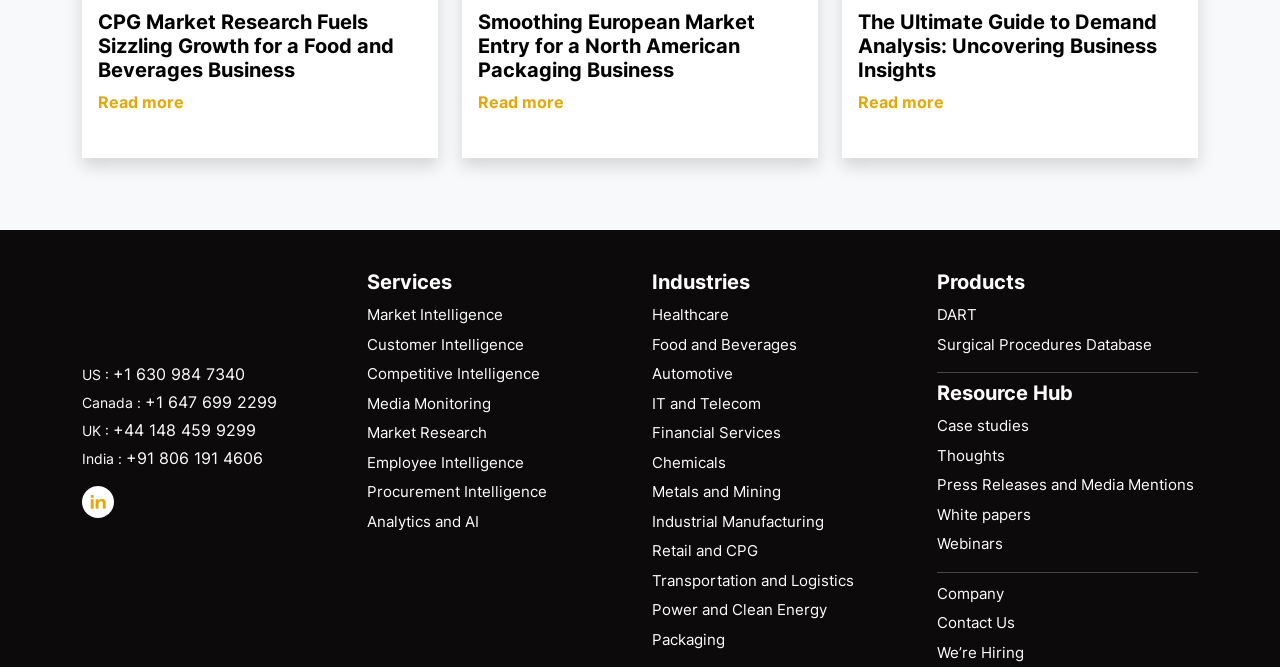How many links are there under the 'Services' section?
Kindly offer a detailed explanation using the data available in the image.

There are 7 links under the 'Services' section, which lists the company's services, including Market Intelligence, Customer Intelligence, Competitive Intelligence, and more.